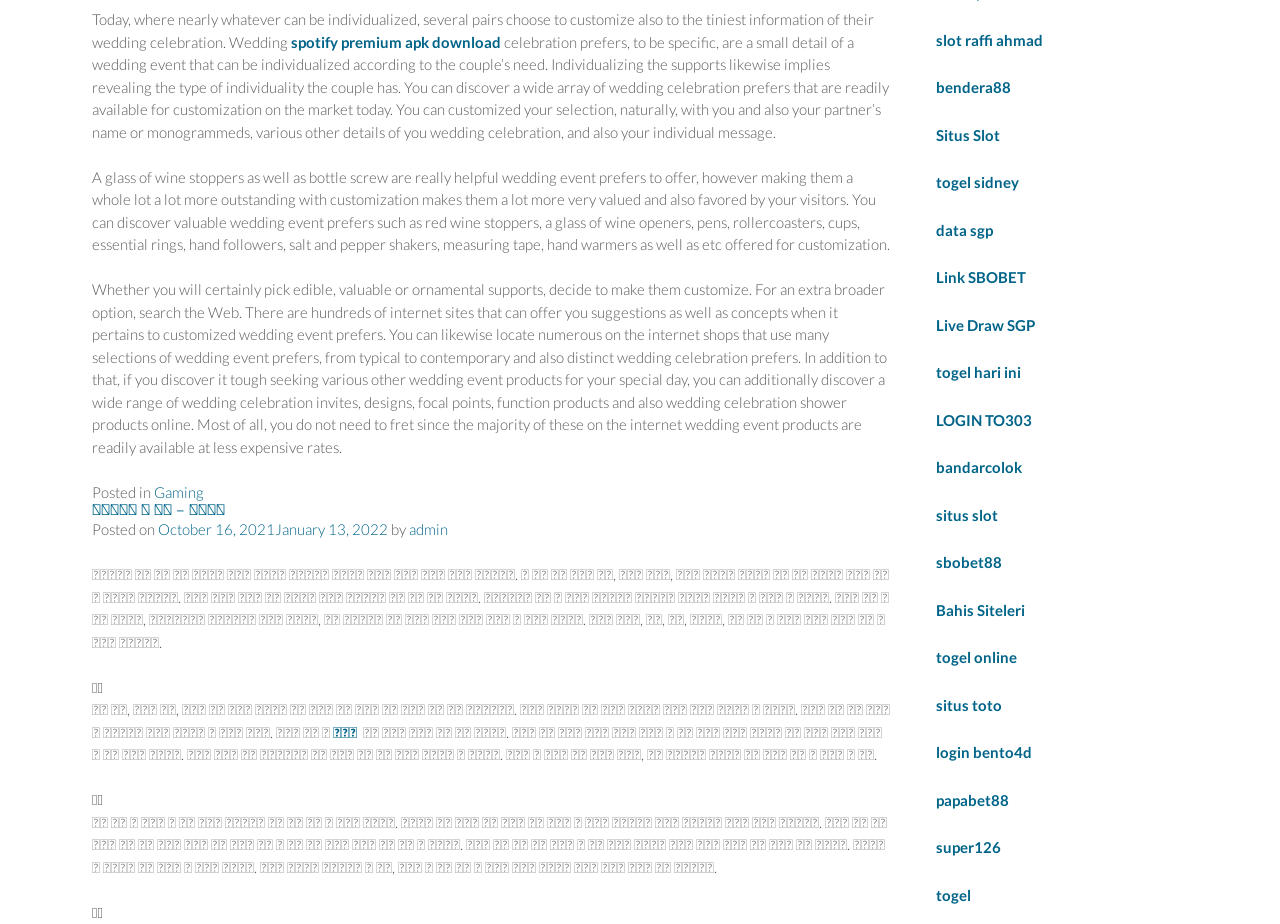Find the coordinates for the bounding box of the element with this description: "spotify premium apk download".

[0.227, 0.035, 0.391, 0.055]